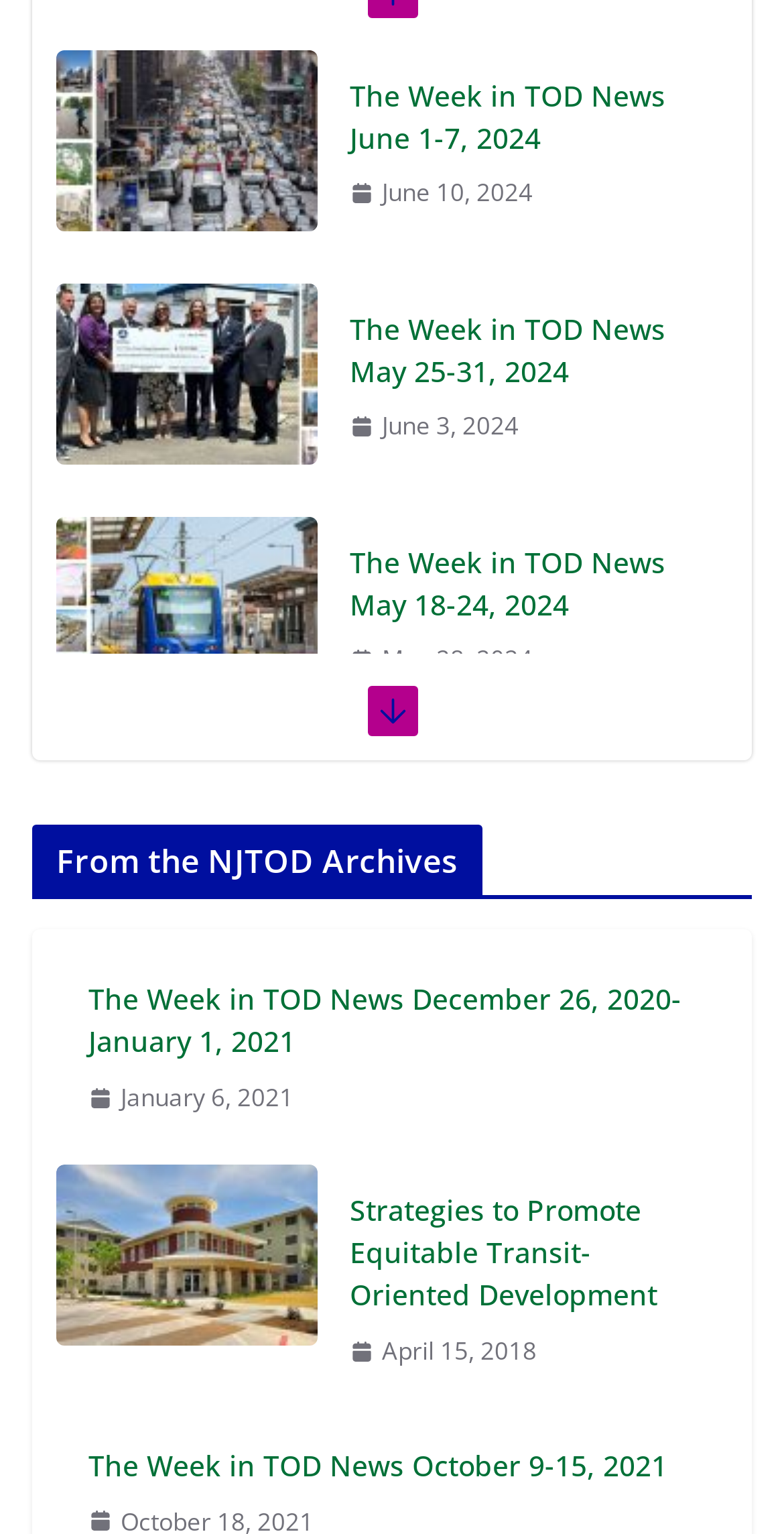What is the title of the first news article? Observe the screenshot and provide a one-word or short phrase answer.

The Week in TOD News May 25-31, 2024